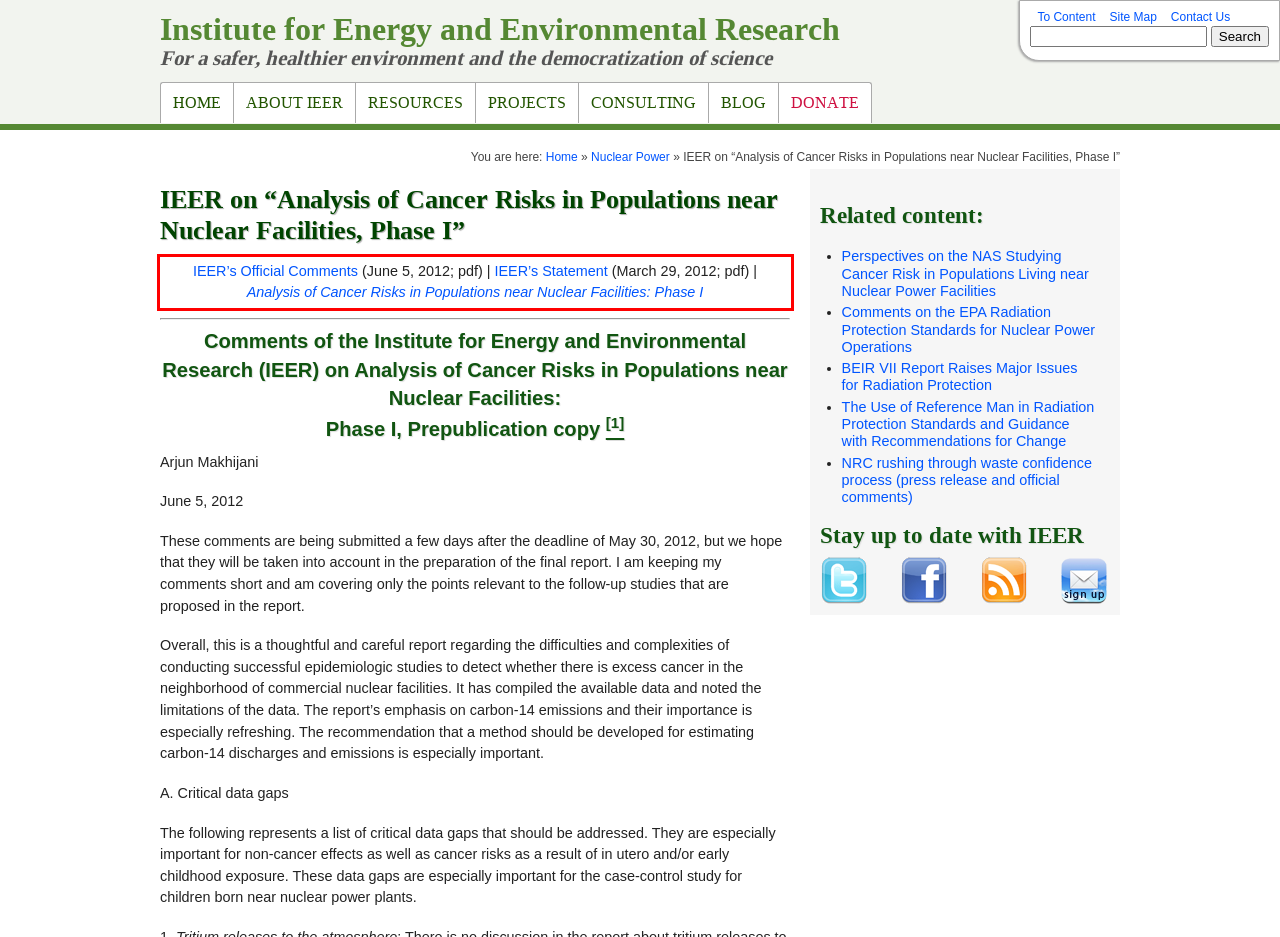From the screenshot of the webpage, locate the red bounding box and extract the text contained within that area.

IEER’s Official Comments (June 5, 2012; pdf) | IEER’s Statement (March 29, 2012; pdf) | Analysis of Cancer Risks in Populations near Nuclear Facilities: Phase I